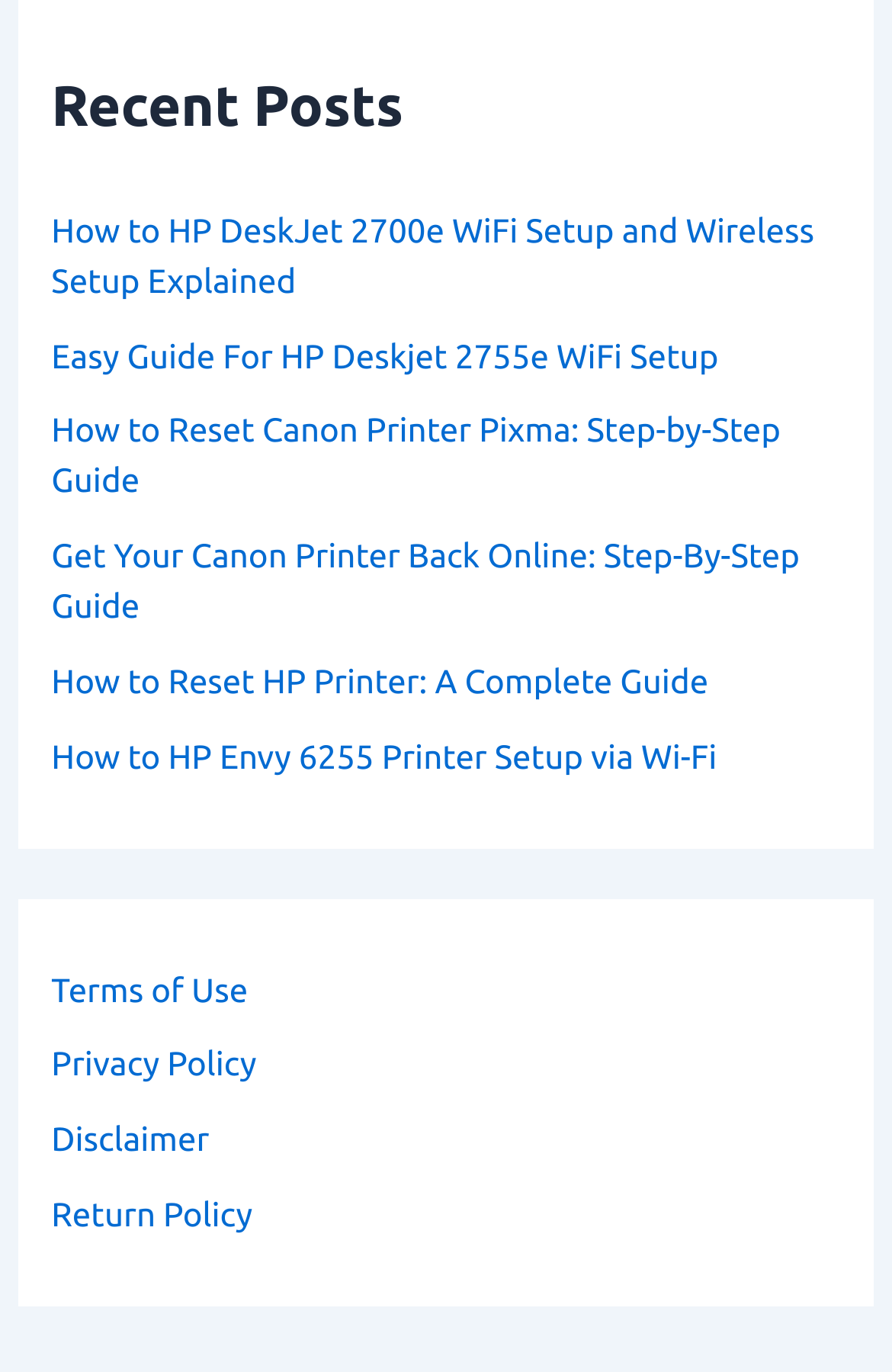Use a single word or phrase to answer the question: 
What is the topic of the first link under 'Recent Posts'?

HP DeskJet 2700e WiFi Setup